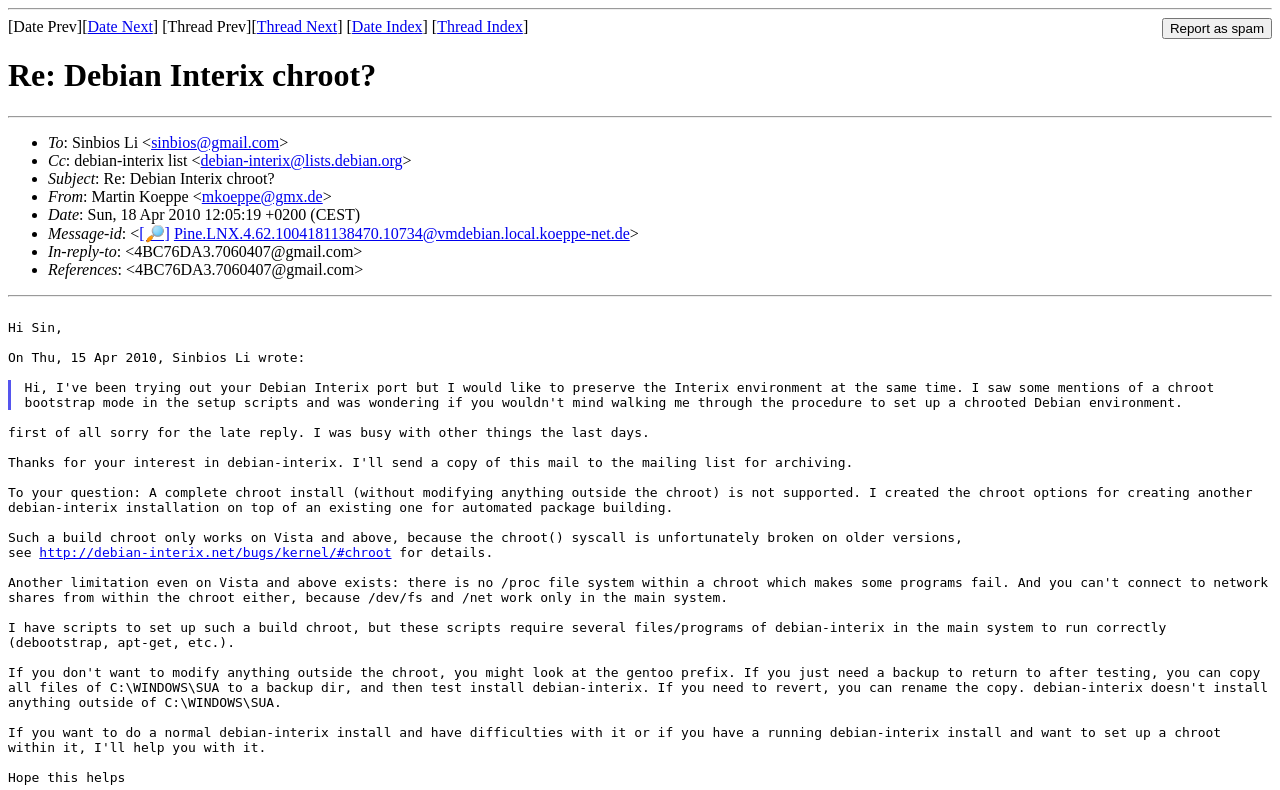What is the subject of this email?
Make sure to answer the question with a detailed and comprehensive explanation.

The subject of this email is 'Re: Debian Interix chroot?', which can be seen in the 'Subject' field in the email header.